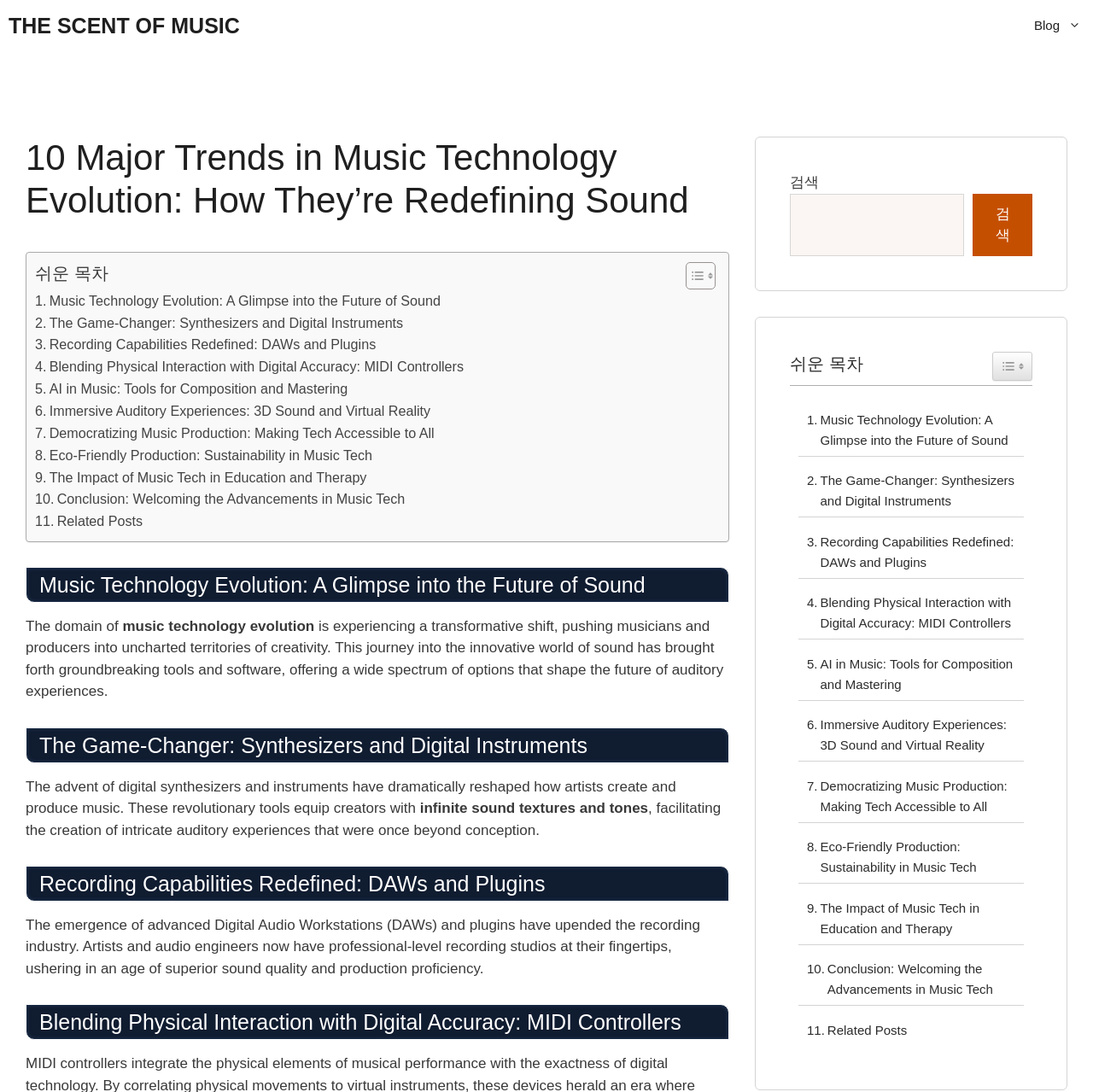Carefully examine the image and provide an in-depth answer to the question: What is the purpose of the 'Toggle Table of Content' button?

The 'Toggle Table of Content' button is located next to the 'Table of Content' heading, and its purpose is to allow users to show or hide the table of content, making it easier to navigate the webpage.